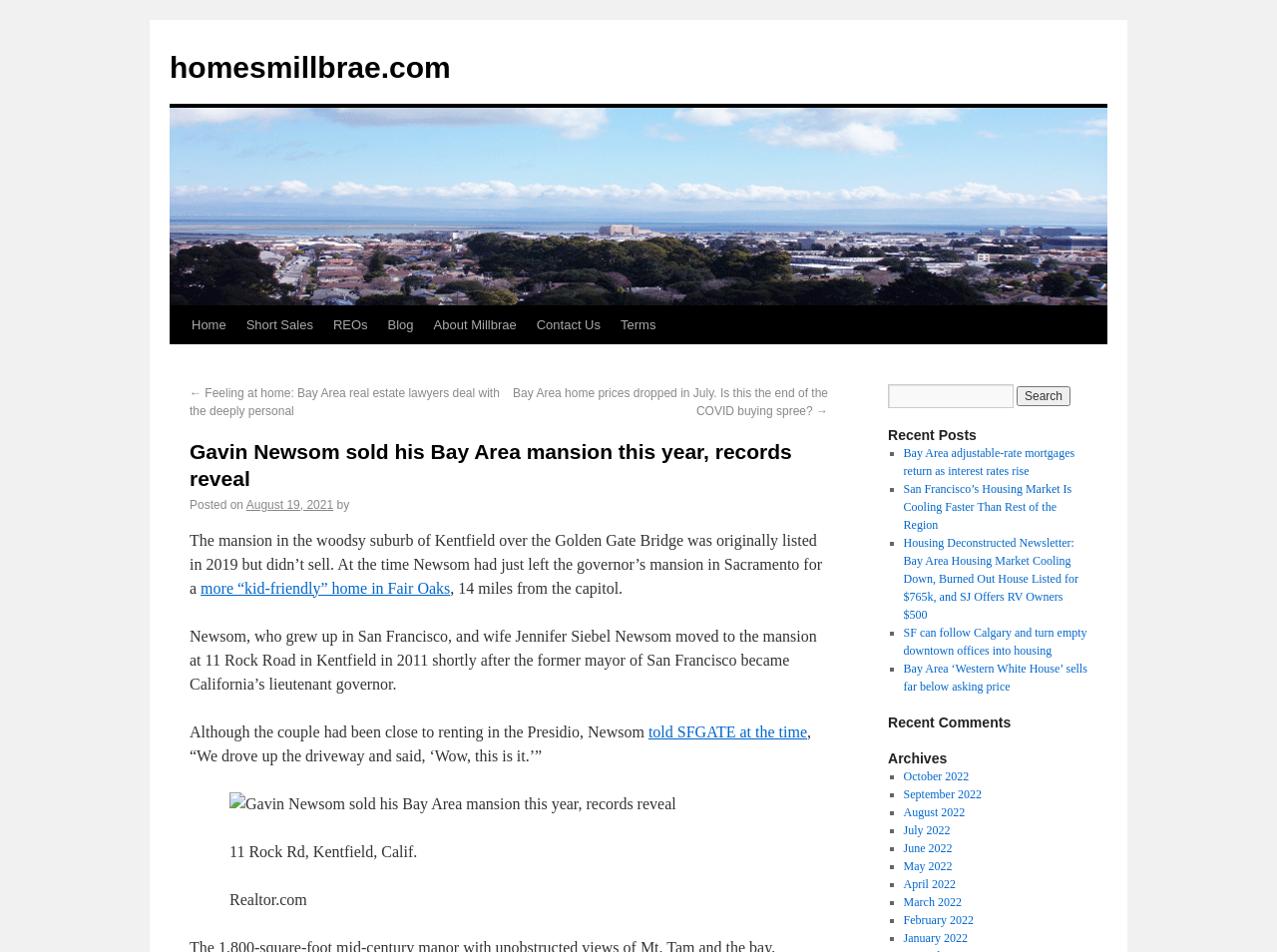Determine the coordinates of the bounding box for the clickable area needed to execute this instruction: "Check the recent comments".

[0.695, 0.749, 0.852, 0.768]